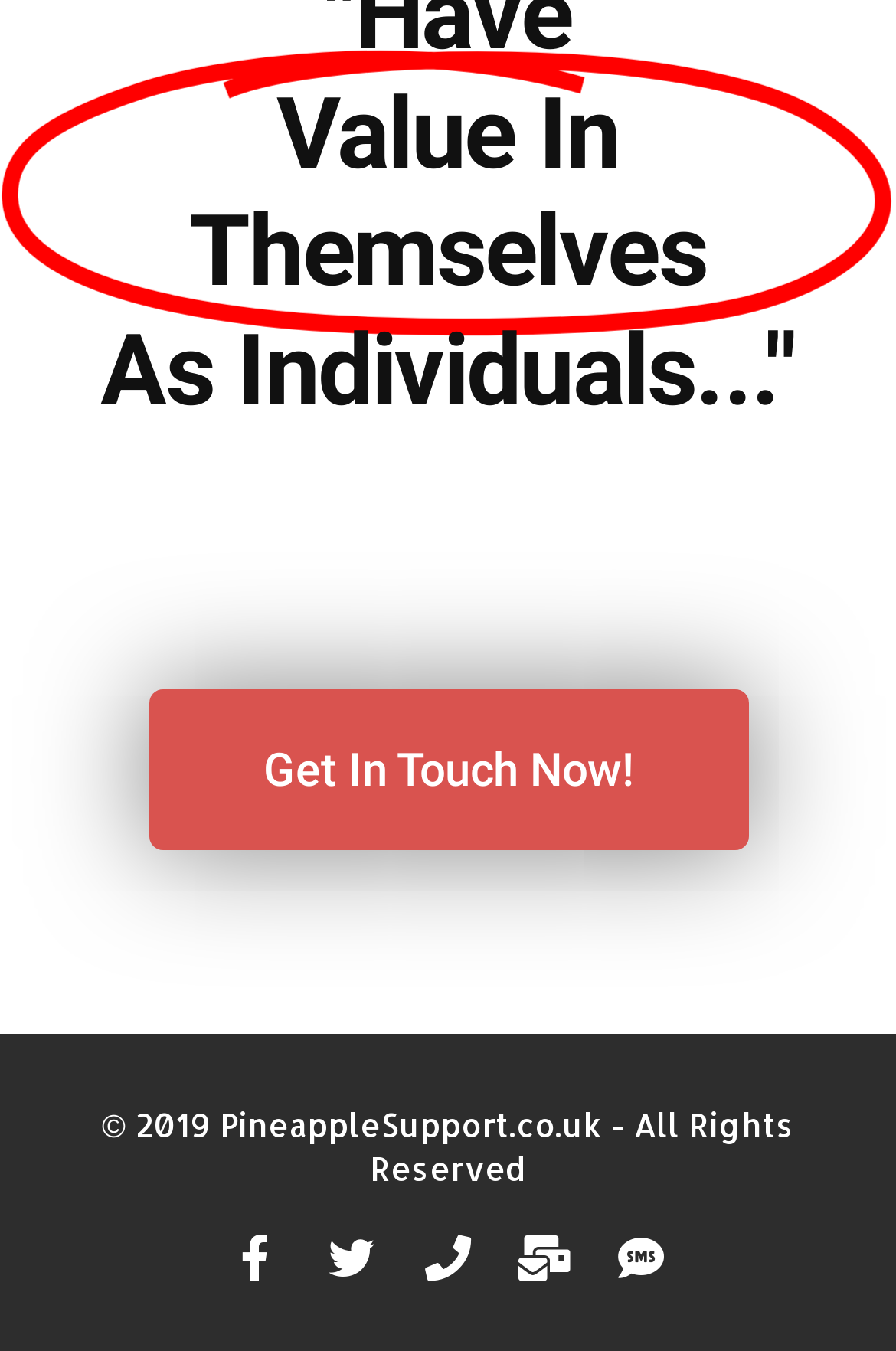Where is the image located?
Provide a short answer using one word or a brief phrase based on the image.

Top